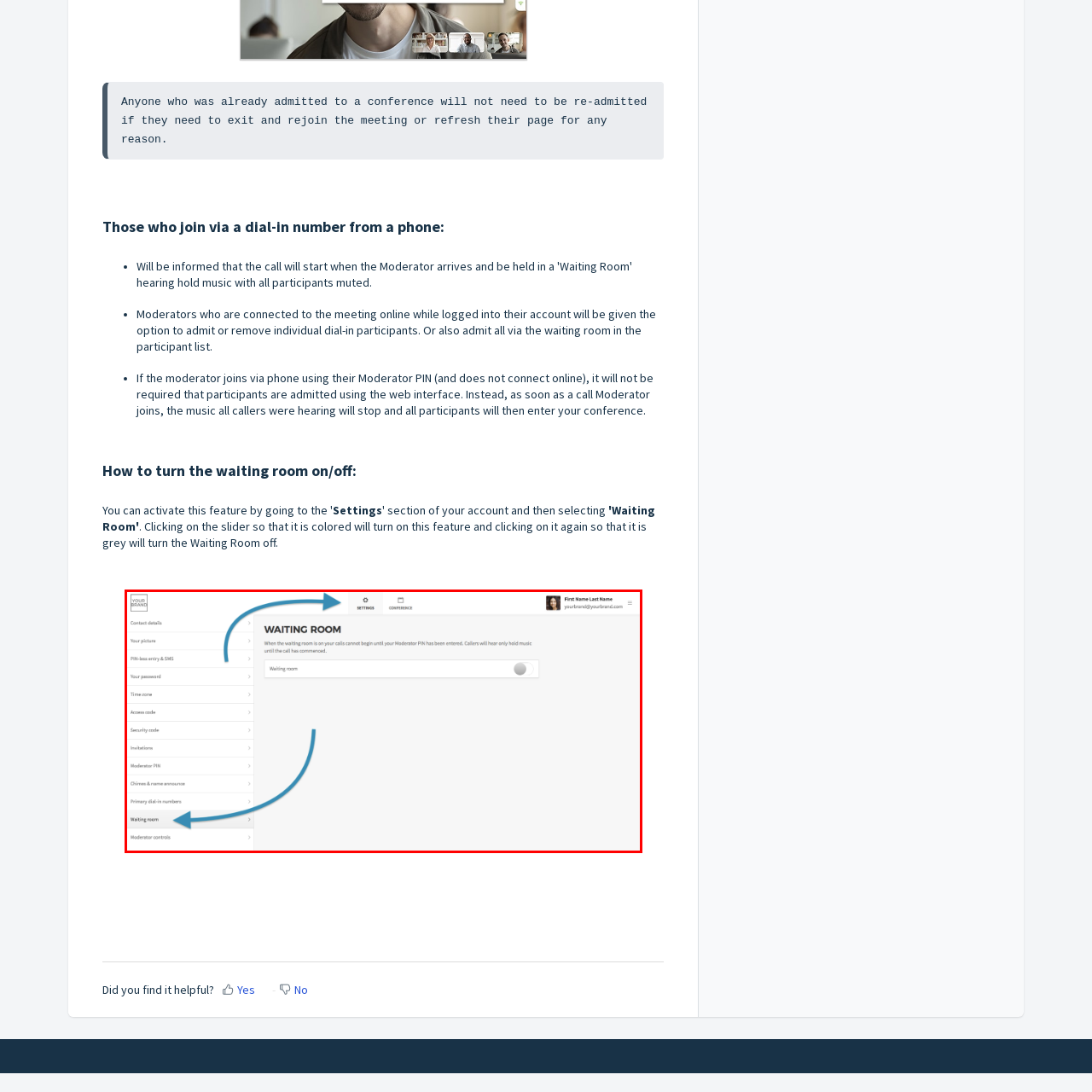What is the function of the toggle switch?
Look at the area highlighted by the red bounding box and answer the question in detail, drawing from the specifics shown in the image.

The toggle switch is a interactive element in the interface that allows the user to activate or deactivate the Waiting Room feature. This is indicated by the label next to the toggle switch, which suggests that the user can turn the feature on or off as needed.